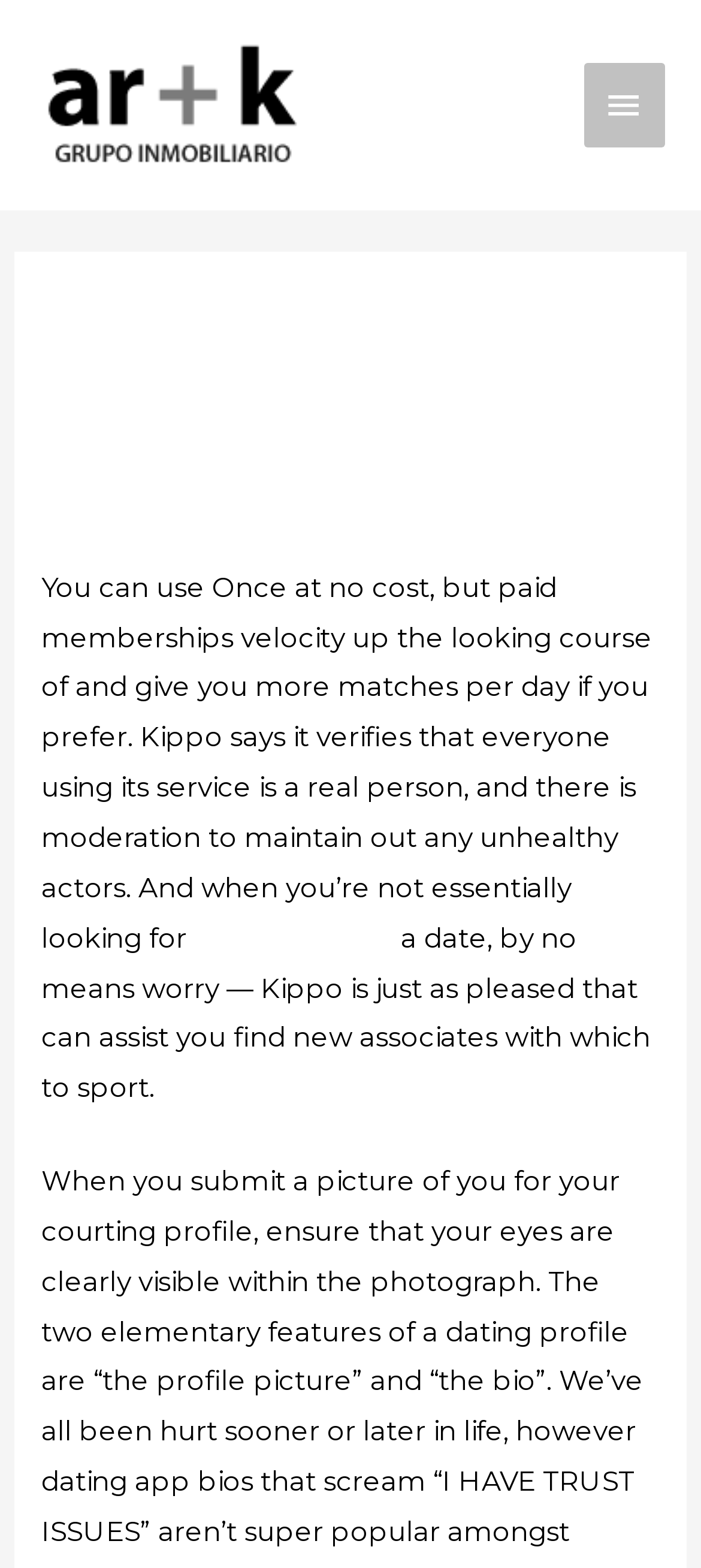Based on the element description: "Hookup Sites", identify the UI element and provide its bounding box coordinates. Use four float numbers between 0 and 1, [left, top, right, bottom].

[0.059, 0.318, 0.321, 0.339]